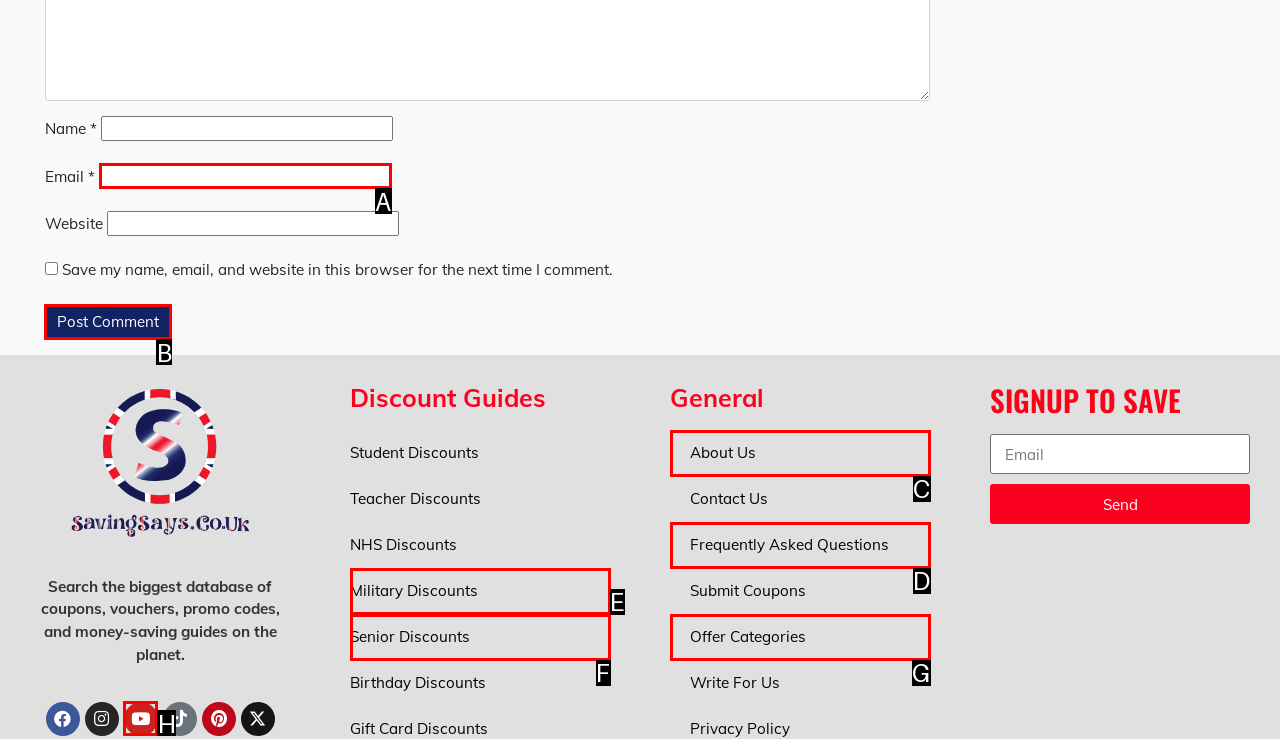Identify the appropriate choice to fulfill this task: Click the Post Comment button
Respond with the letter corresponding to the correct option.

B